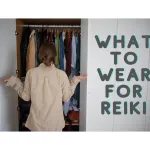What is written next to the woman?
Please answer the question with a single word or phrase, referencing the image.

WHAT TO WEAR FOR REIKI